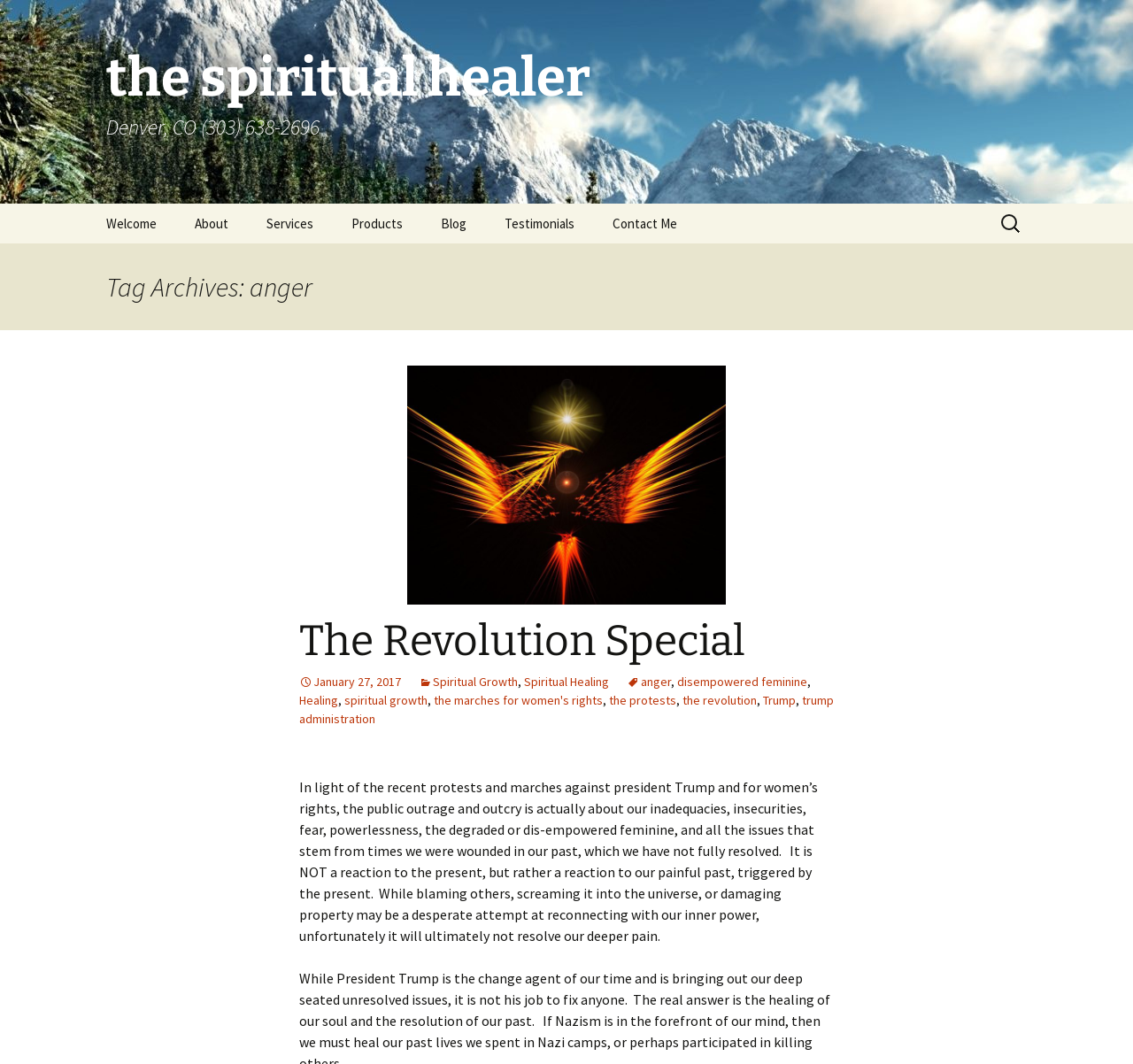Based on the description "January 27, 2017", find the bounding box of the specified UI element.

[0.264, 0.633, 0.354, 0.648]